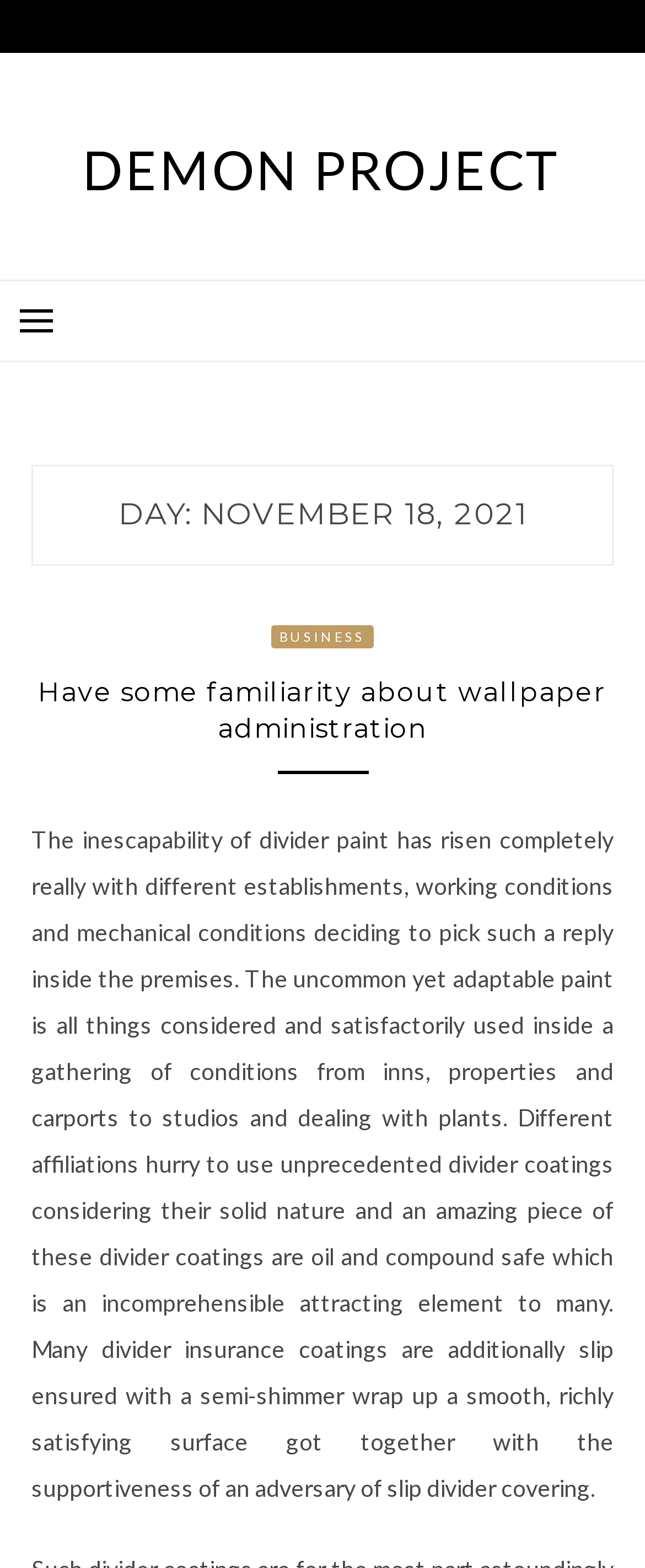Respond with a single word or short phrase to the following question: 
What is the date mentioned on the webpage?

November 18, 2021